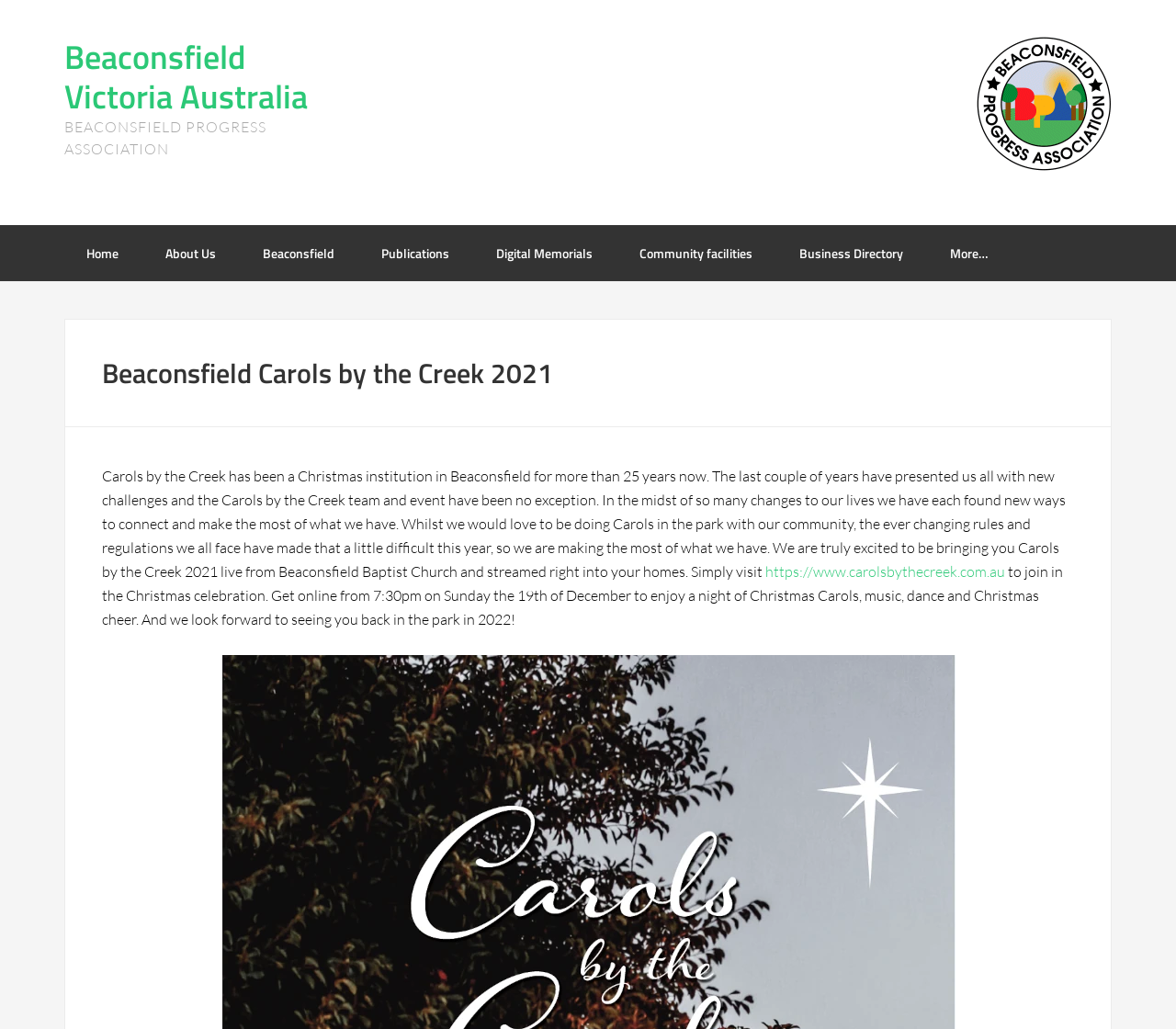Give a comprehensive overview of the webpage, including key elements.

The webpage is about Beaconsfield Carols by the Creek 2021, an annual Christmas event in Beaconsfield, Victoria, Australia. At the top left, there is a link to "Beaconsfield Victoria Australia" and a static text "BEACONSFIELD PROGRESS ASSOCIATION". On the top right, there is a logo image of "bpa_logo_gif" with a link to it.

Below the logo, there is a main navigation menu with 8 links: "Home", "About Us", "Beaconsfield", "Publications", "Digital Memorials", "Community facilities", "Business Directory", and "More…". These links are evenly spaced and span across the entire width of the page.

Under the navigation menu, there is a header section with a heading "Beaconsfield Carols by the Creek 2021". Below the heading, there is a paragraph of text that describes the event, explaining that it has been a Christmas institution in Beaconsfield for over 25 years and that this year's event will be live-streamed from Beaconsfield Baptist Church due to the pandemic. The text also provides a link to the event's website, "https://www.carolsbythecreek.com.au", where viewers can join in the celebration online.